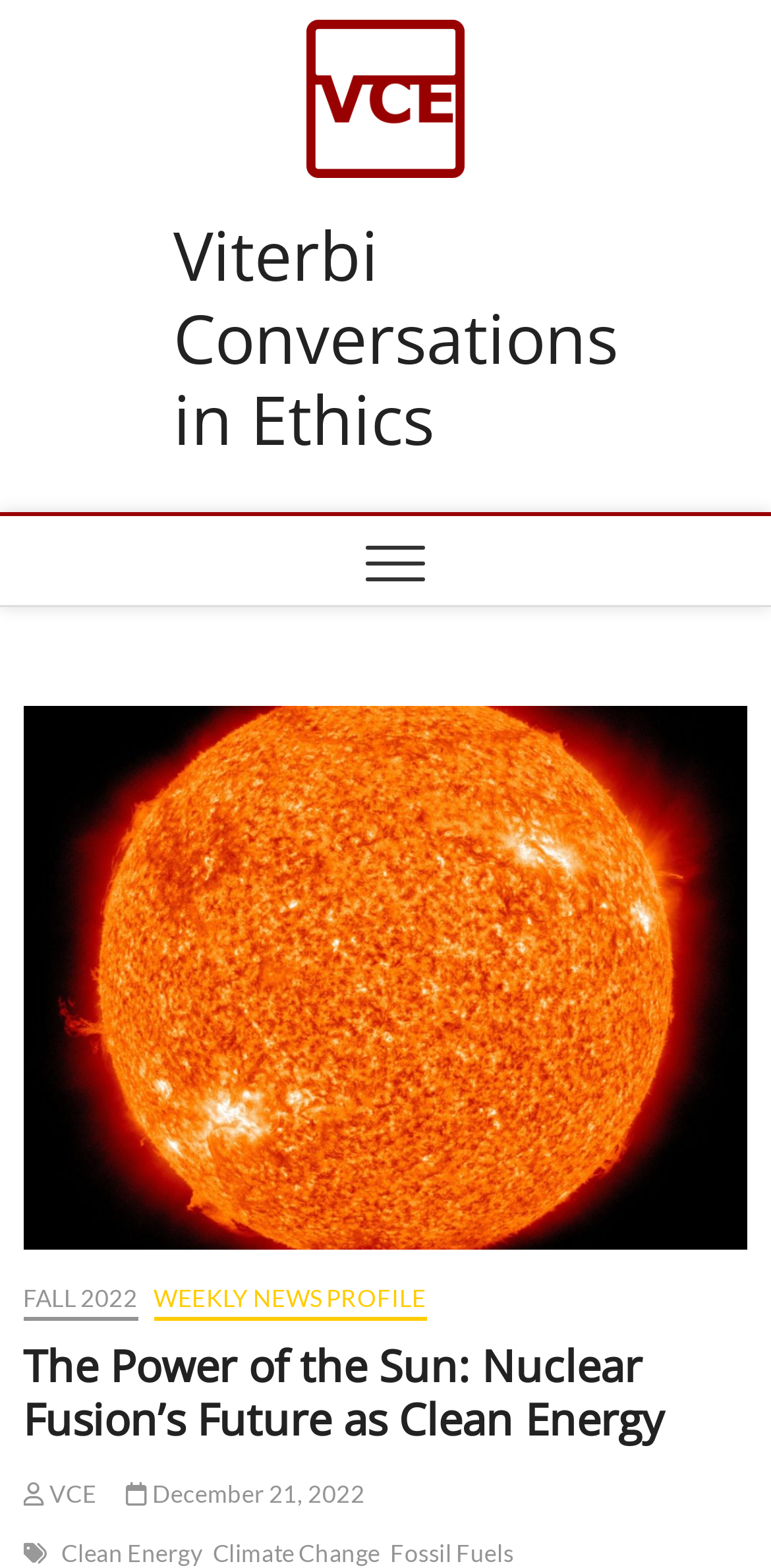Calculate the bounding box coordinates for the UI element based on the following description: "parent_node: Viterbi Conversations in Ethics". Ensure the coordinates are four float numbers between 0 and 1, i.e., [left, top, right, bottom].

[0.397, 0.015, 0.603, 0.038]